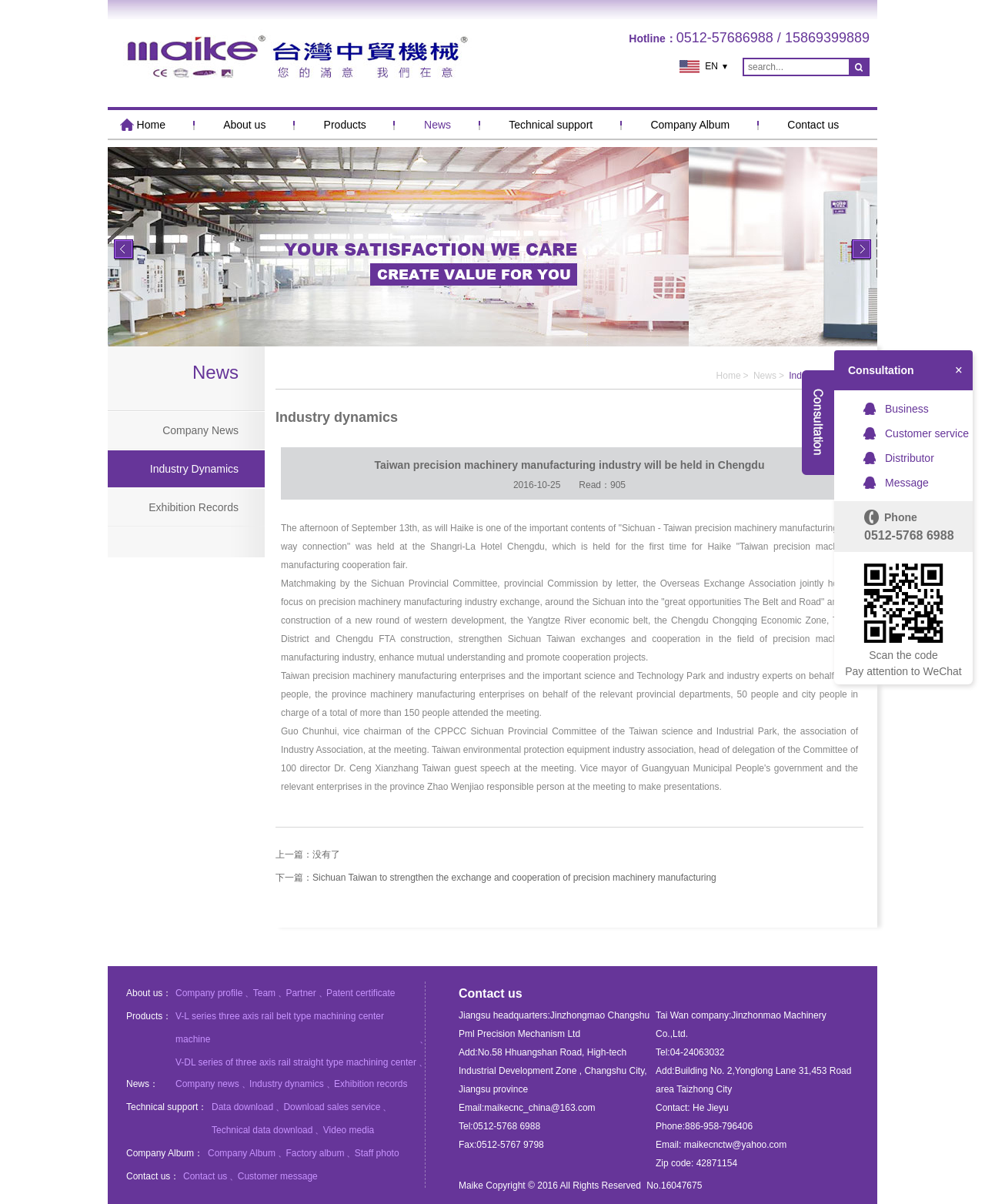What is the topic of the news article?
Look at the image and respond with a one-word or short phrase answer.

Taiwan precision machinery manufacturing industry